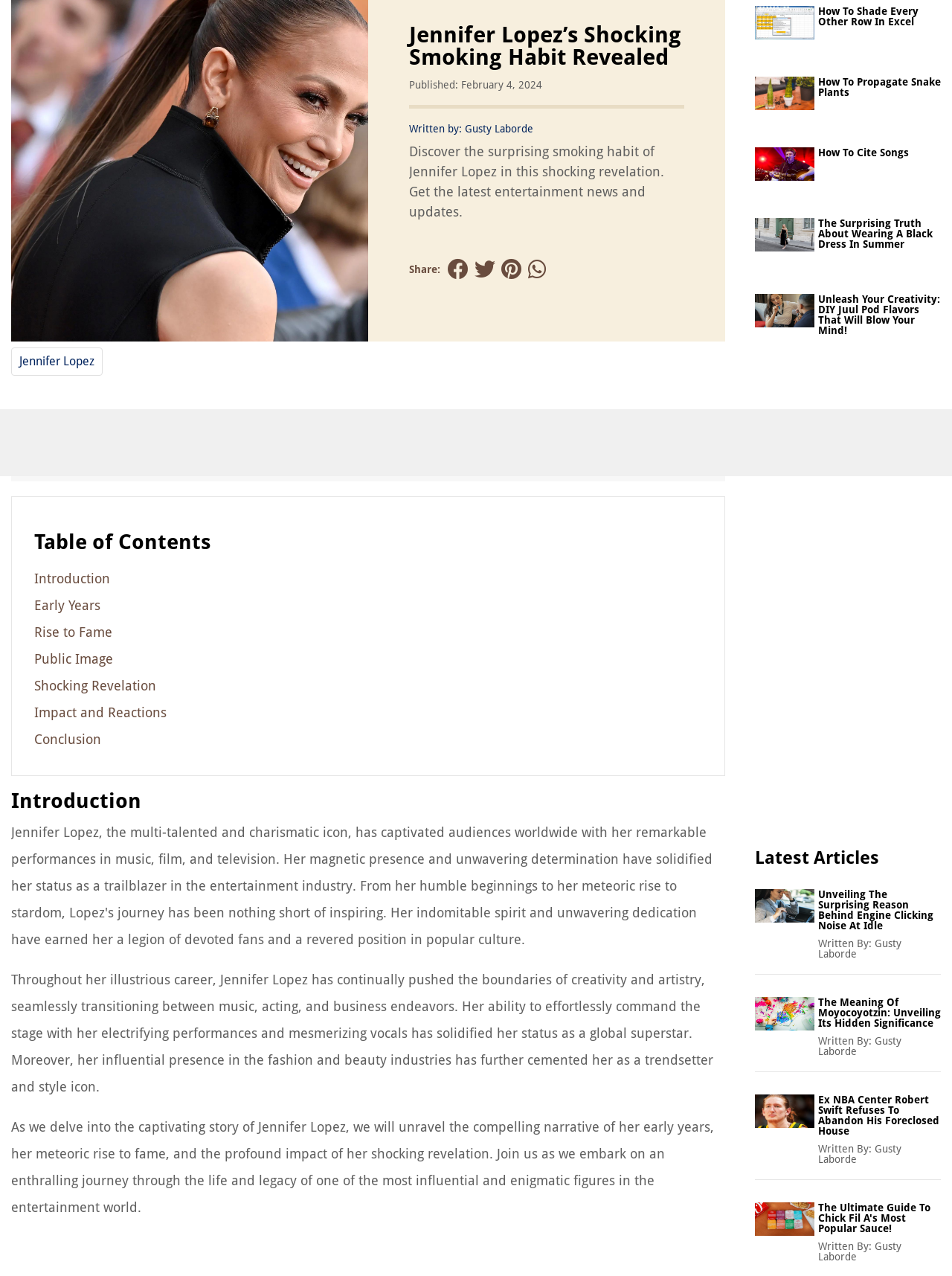Bounding box coordinates are specified in the format (top-left x, top-left y, bottom-right x, bottom-right y). All values are floating point numbers bounded between 0 and 1. Please provide the bounding box coordinate of the region this sentence describes: Introduction

[0.036, 0.447, 0.116, 0.459]